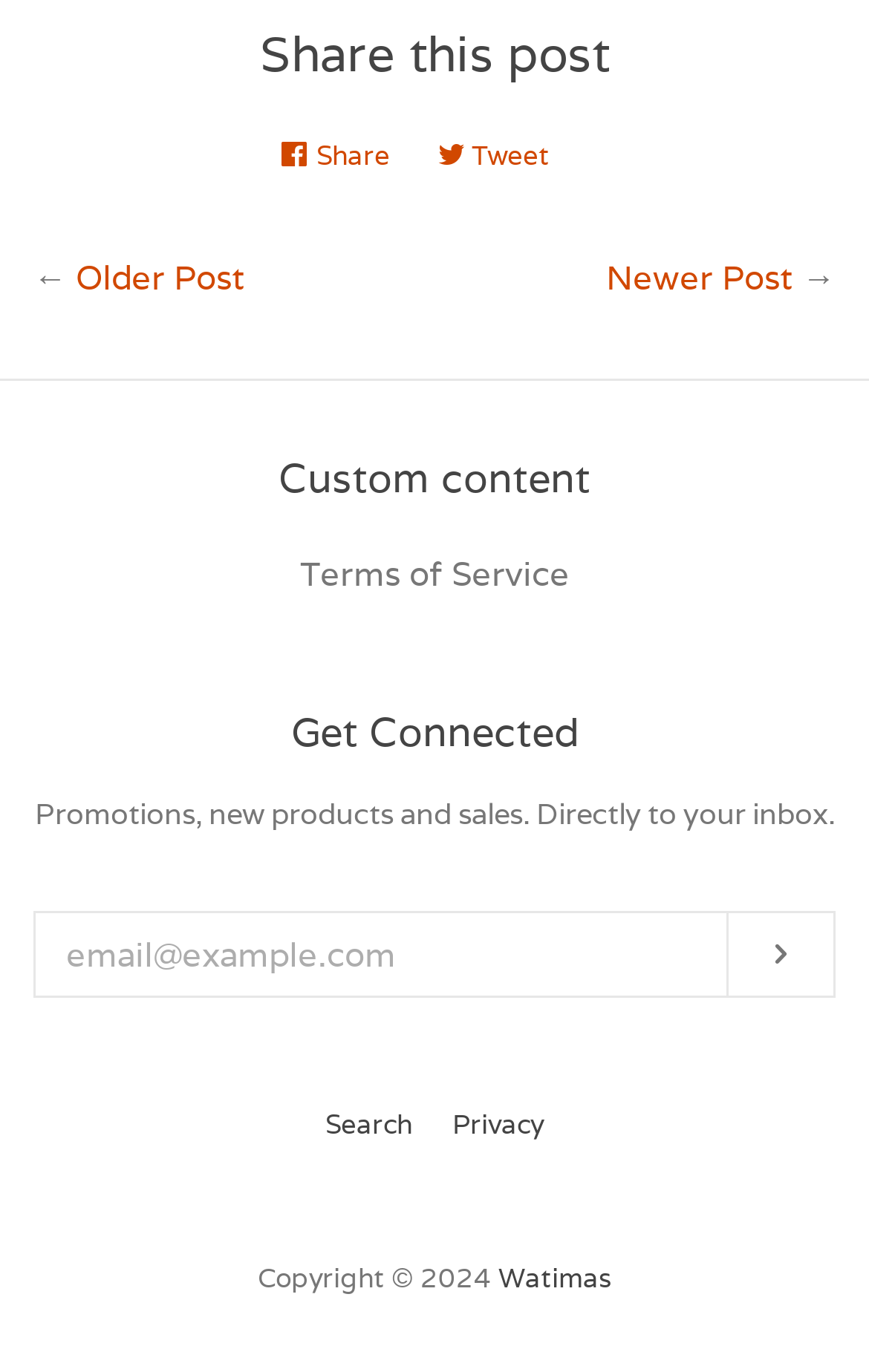Based on the image, please respond to the question with as much detail as possible:
What year is mentioned in the copyright information?

The copyright information is located at the bottom of the webpage and mentions the year 2024, indicating that the website's content is copyrighted until that year.